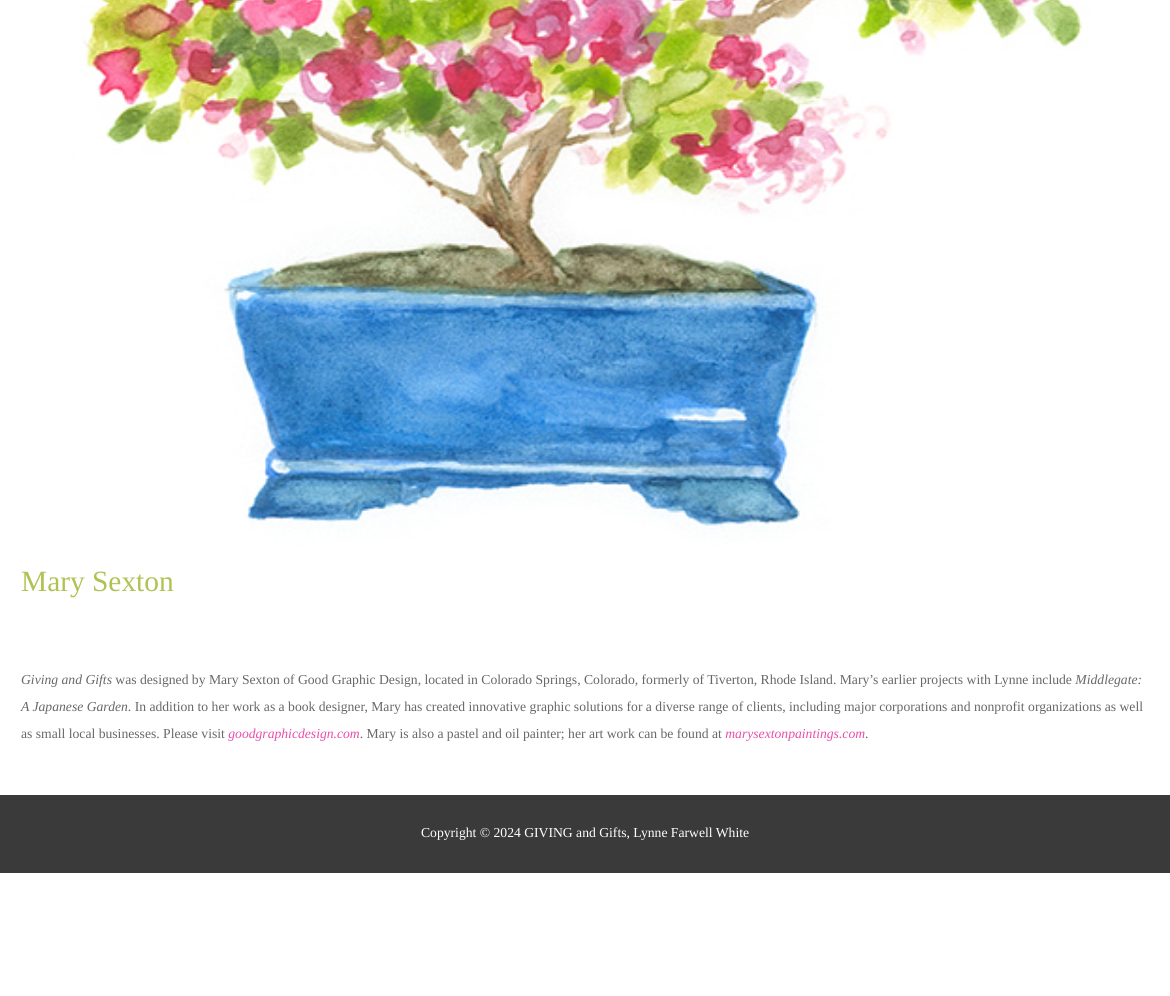Predict the bounding box of the UI element based on this description: "goodgraphicdesign.com".

[0.195, 0.728, 0.307, 0.743]